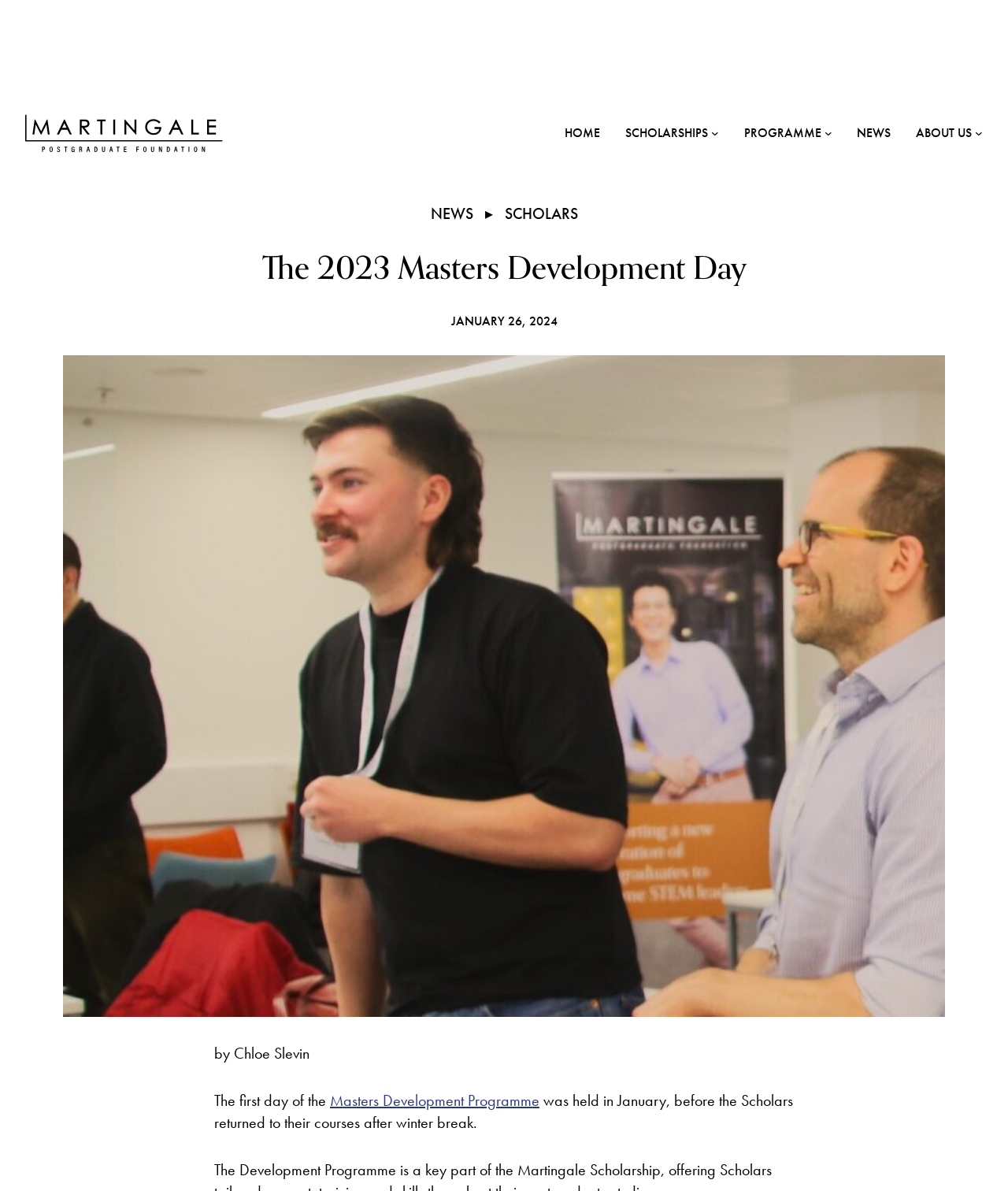Use a single word or phrase to respond to the question:
How many navigation menus are on the webpage?

2